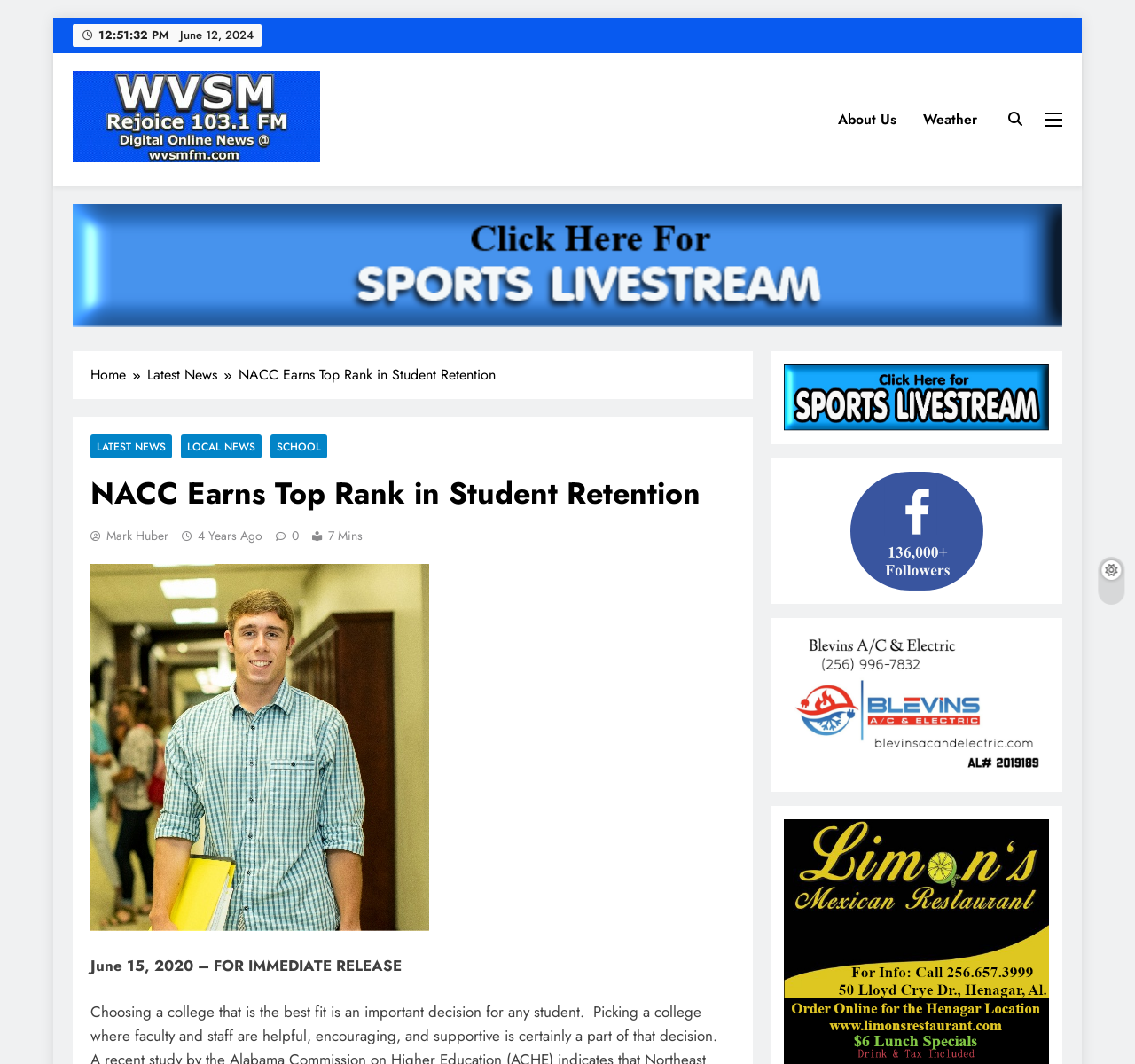Identify the bounding box for the given UI element using the description provided. Coordinates should be in the format (top-left x, top-left y, bottom-right x, bottom-right y) and must be between 0 and 1. Here is the description: Security

None